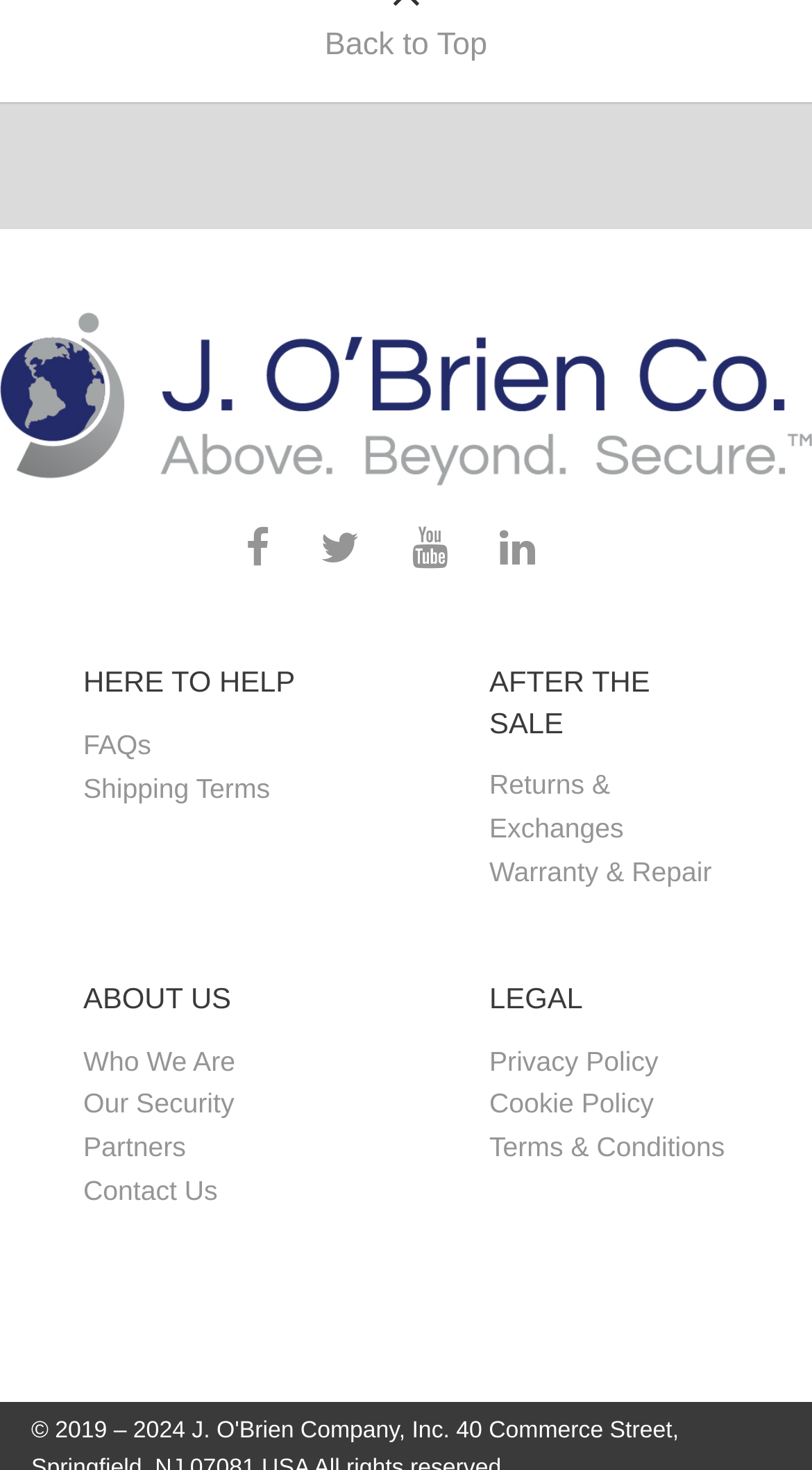What is the purpose of the 'LEGAL' section?
Deliver a detailed and extensive answer to the question.

I found the answer by analyzing the 'LEGAL' section which contains a link to 'Privacy Policy', indicating that this section is related to legal matters and user privacy.